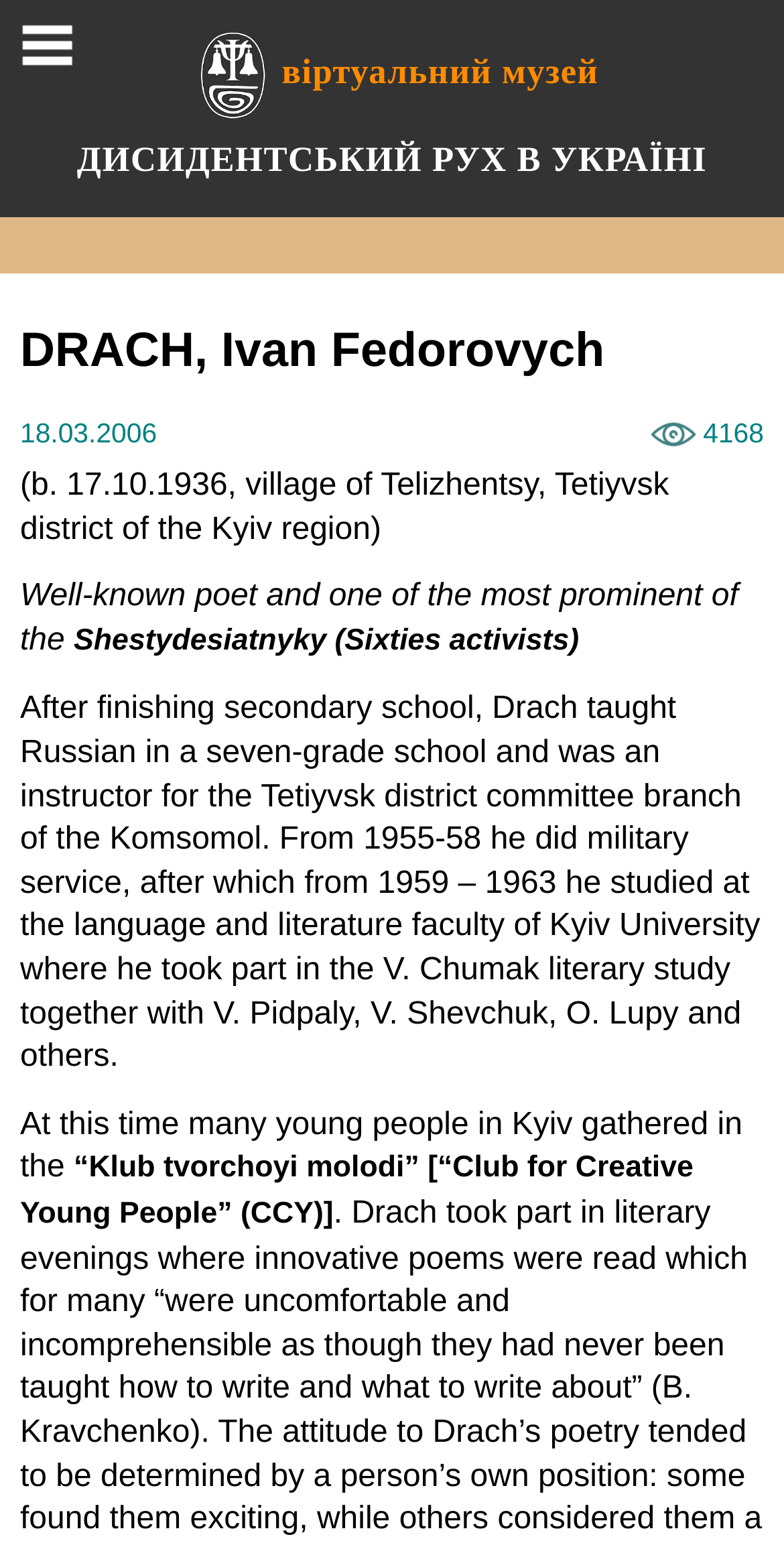What is the occupation of Ivan Fedorovych Drach?
Look at the image and answer with only one word or phrase.

Poet